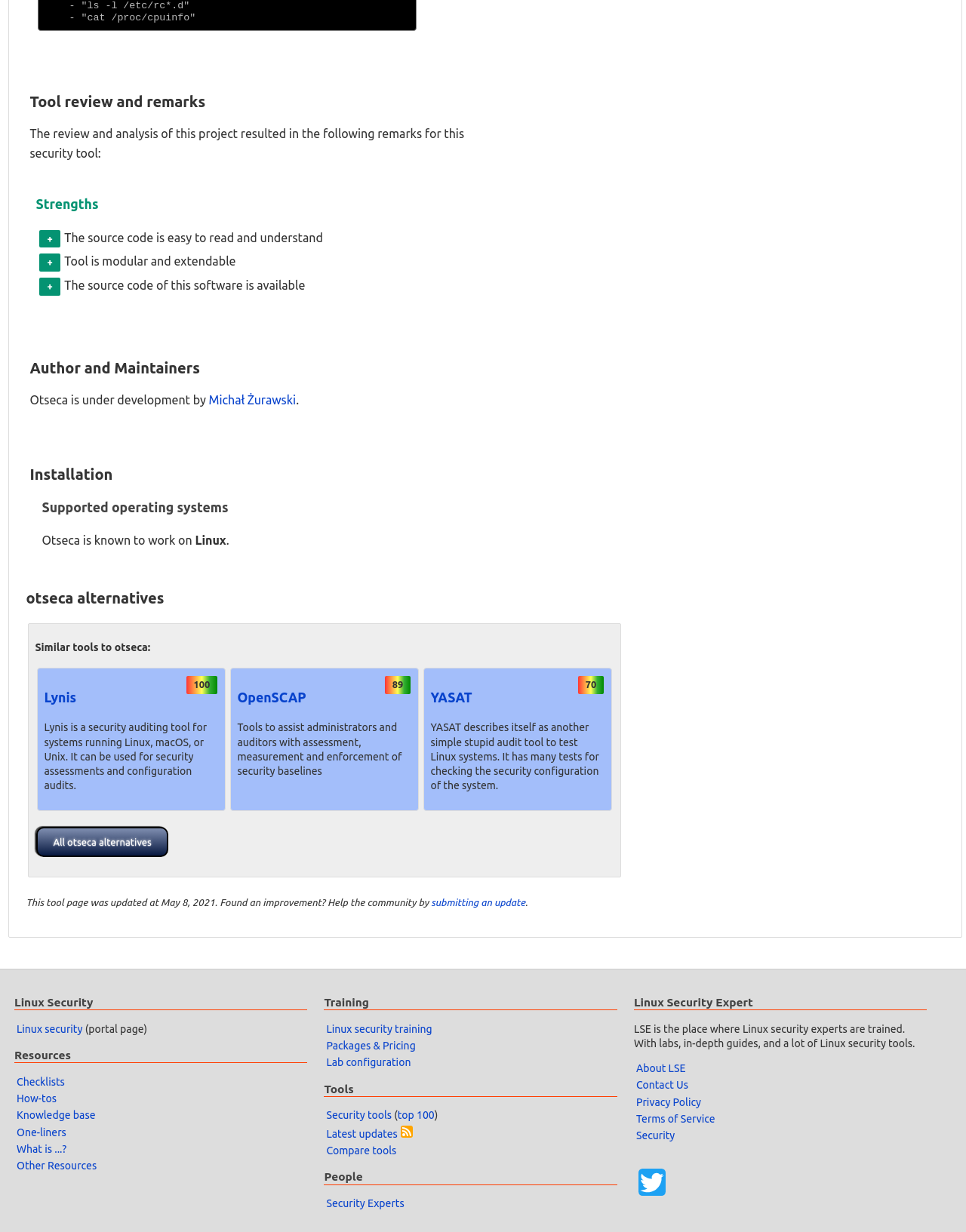Specify the bounding box coordinates of the area to click in order to execute this command: 'View Otseca alternatives'. The coordinates should consist of four float numbers ranging from 0 to 1, and should be formatted as [left, top, right, bottom].

[0.027, 0.478, 0.65, 0.494]